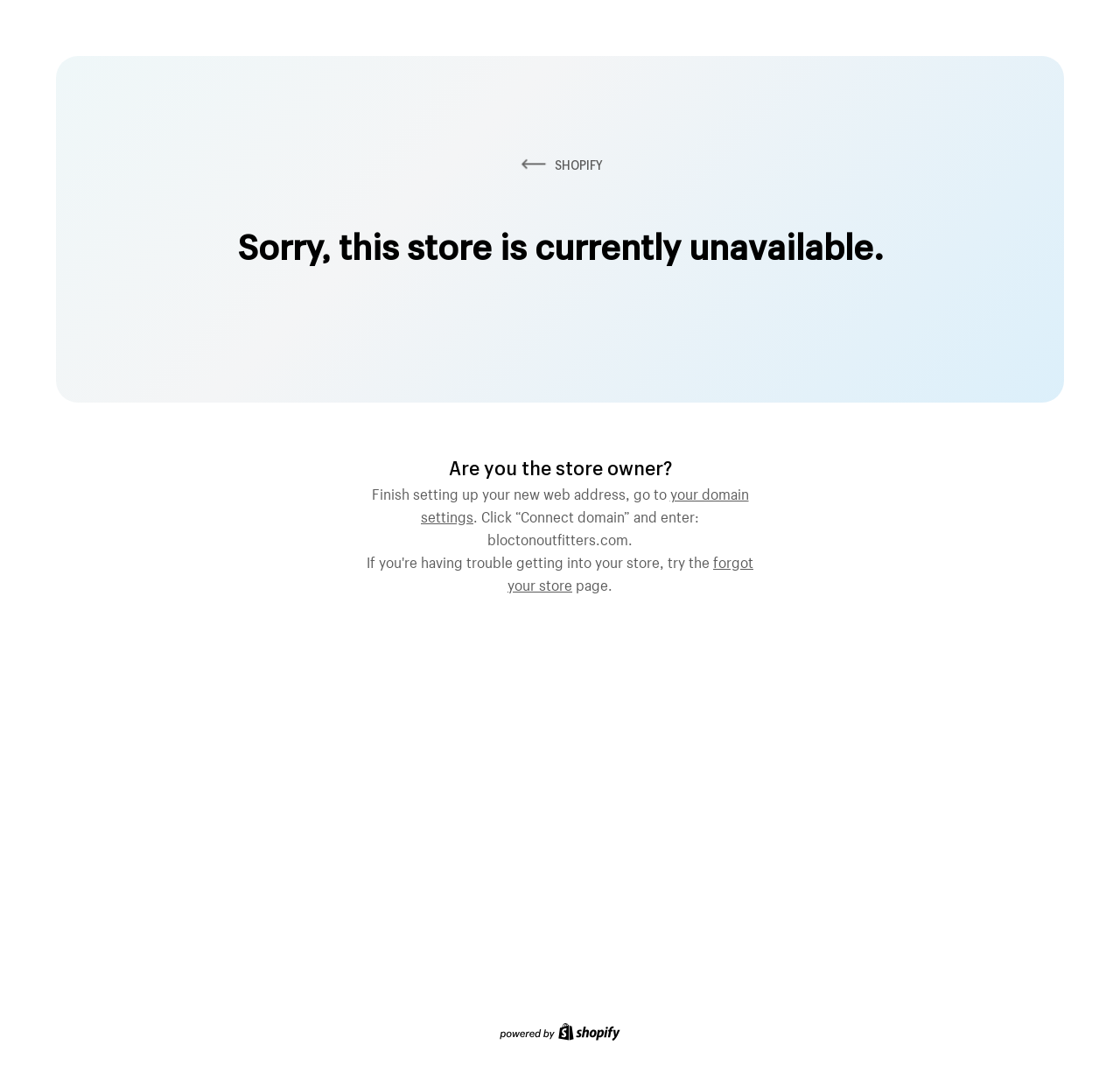What is the domain name mentioned?
Examine the webpage screenshot and provide an in-depth answer to the question.

I found the domain name by reading the text '. Click “Connect domain” and enter: bloctonoutfitters.com.' which provides instructions for setting up the domain.